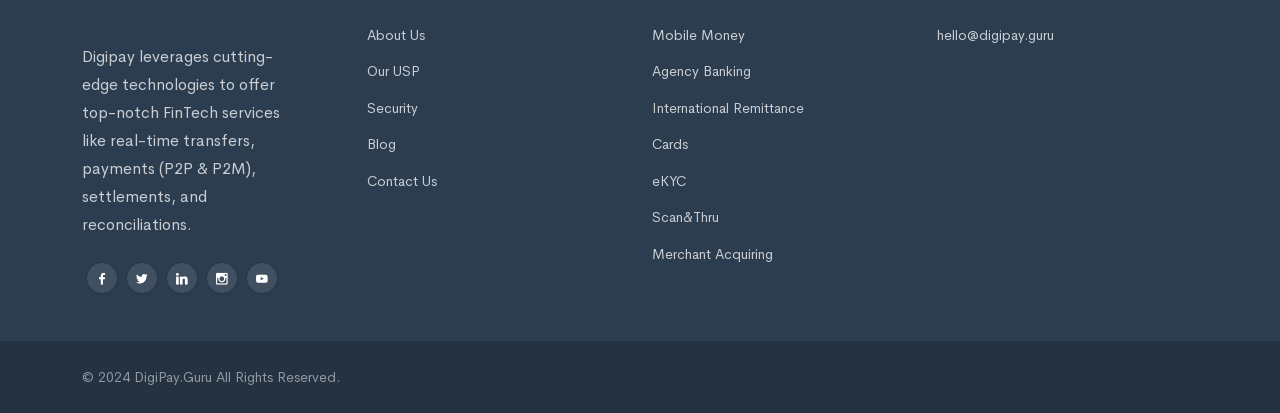Given the webpage screenshot, identify the bounding box of the UI element that matches this description: "aria-label="twitter"".

[0.099, 0.636, 0.123, 0.709]